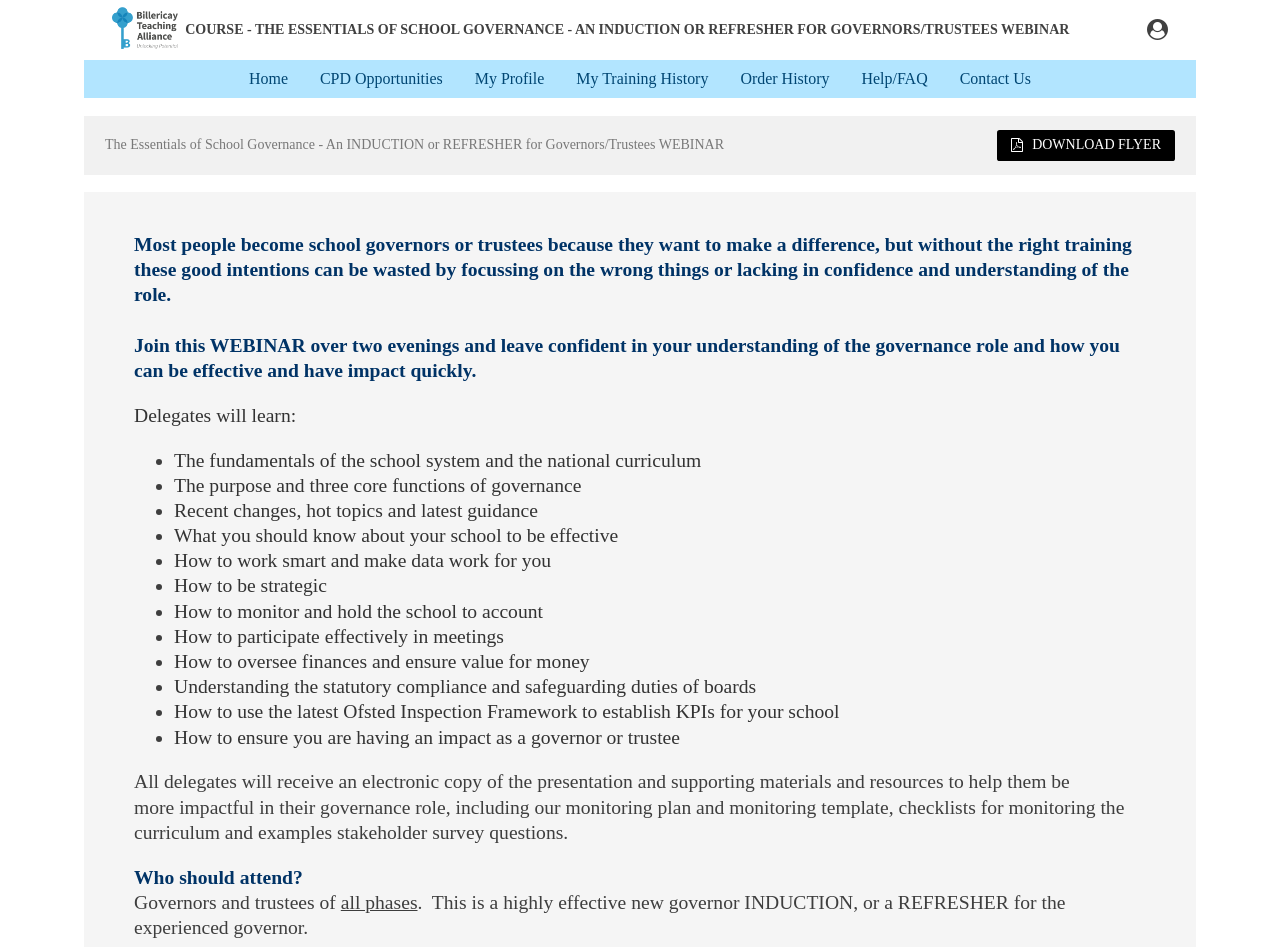What is the purpose of this webinar?
Can you offer a detailed and complete answer to this question?

Based on the webpage content, the purpose of this webinar is to provide an induction or refresher for governors or trustees on the essentials of school governance, covering topics such as the fundamentals of the school system, the purpose and core functions of governance, and how to be effective in their role.